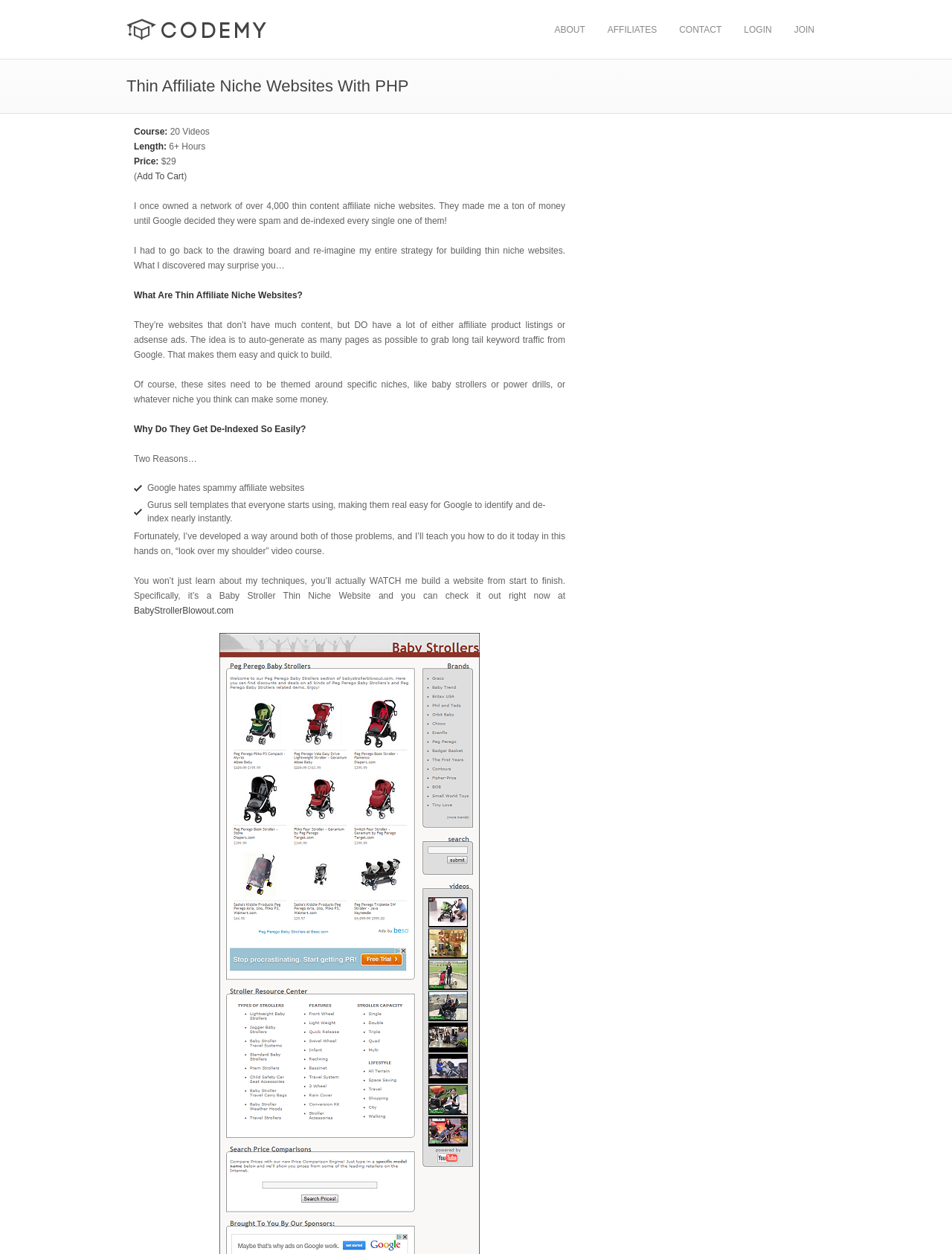Please find the bounding box coordinates of the element that must be clicked to perform the given instruction: "Click on Add To Cart". The coordinates should be four float numbers from 0 to 1, i.e., [left, top, right, bottom].

[0.144, 0.136, 0.193, 0.145]